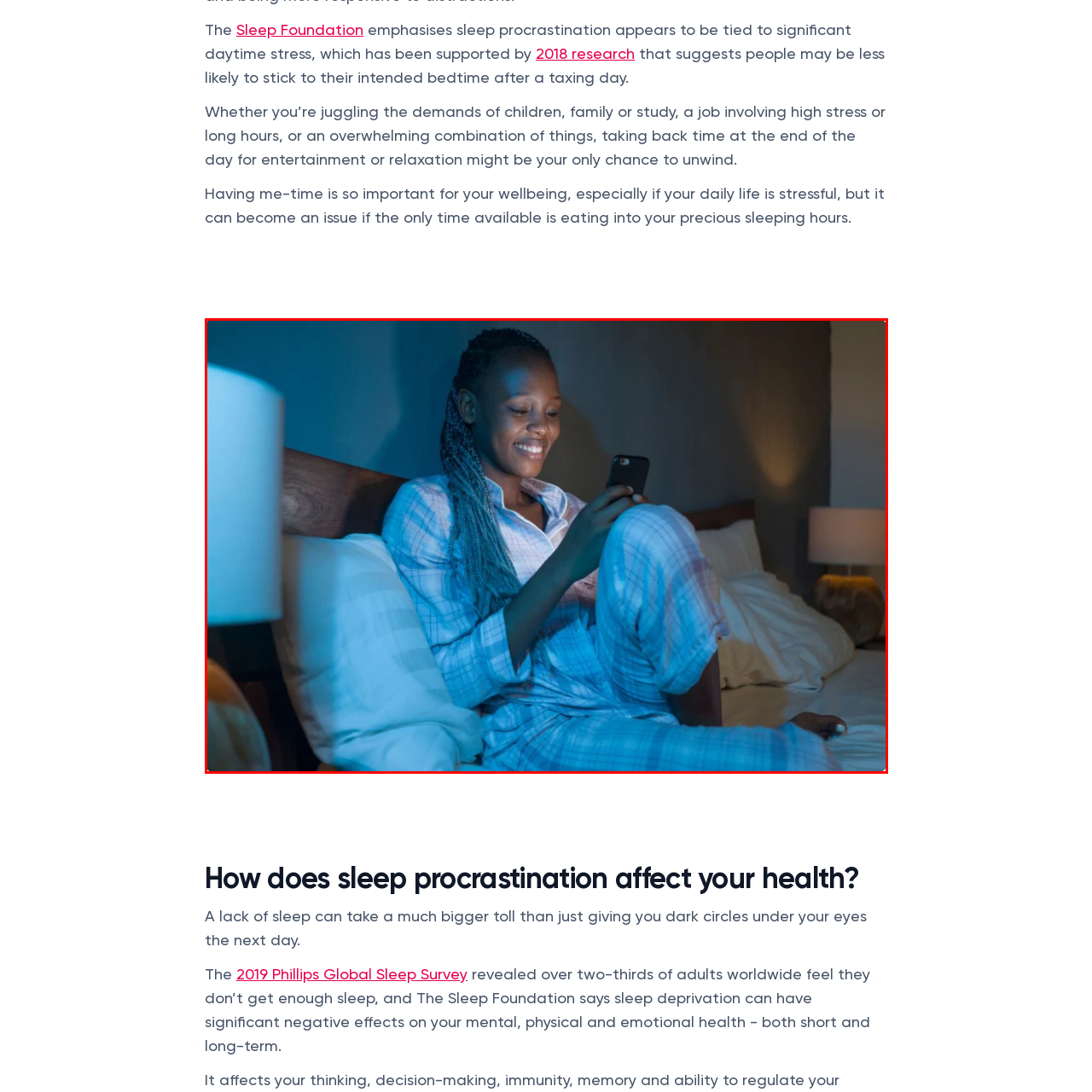View the image inside the red box and answer the question briefly with a word or phrase:
What is the woman doing with her smartphone?

engaging